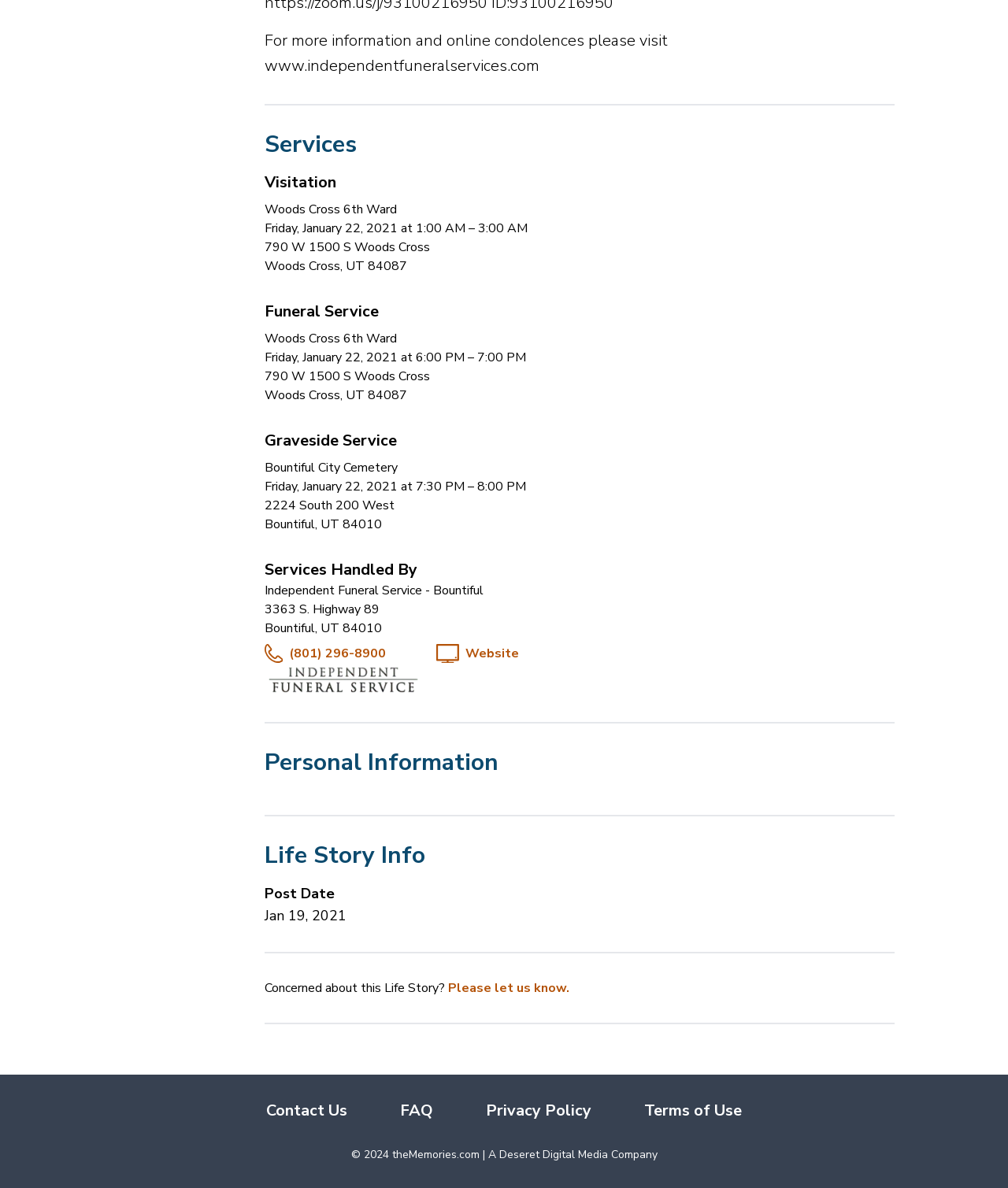Determine the bounding box coordinates for the UI element matching this description: "Contact Us".

[0.264, 0.926, 0.344, 0.944]